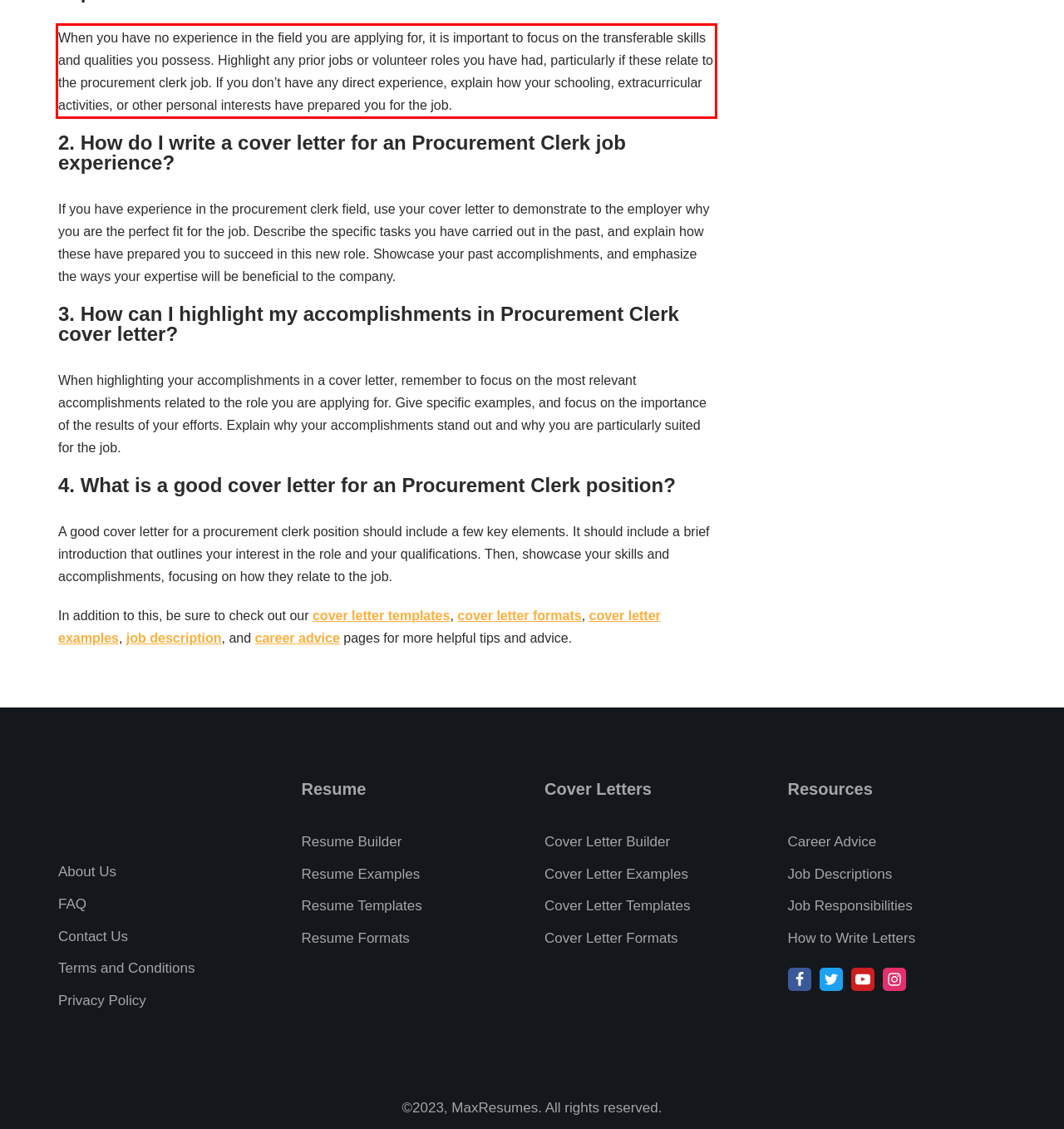Please perform OCR on the text within the red rectangle in the webpage screenshot and return the text content.

When you have no experience in the field you are applying for, it is important to focus on the transferable skills and qualities you possess. Highlight any prior jobs or volunteer roles you have had, particularly if these relate to the procurement clerk job. If you don’t have any direct experience, explain how your schooling, extracurricular activities, or other personal interests have prepared you for the job.